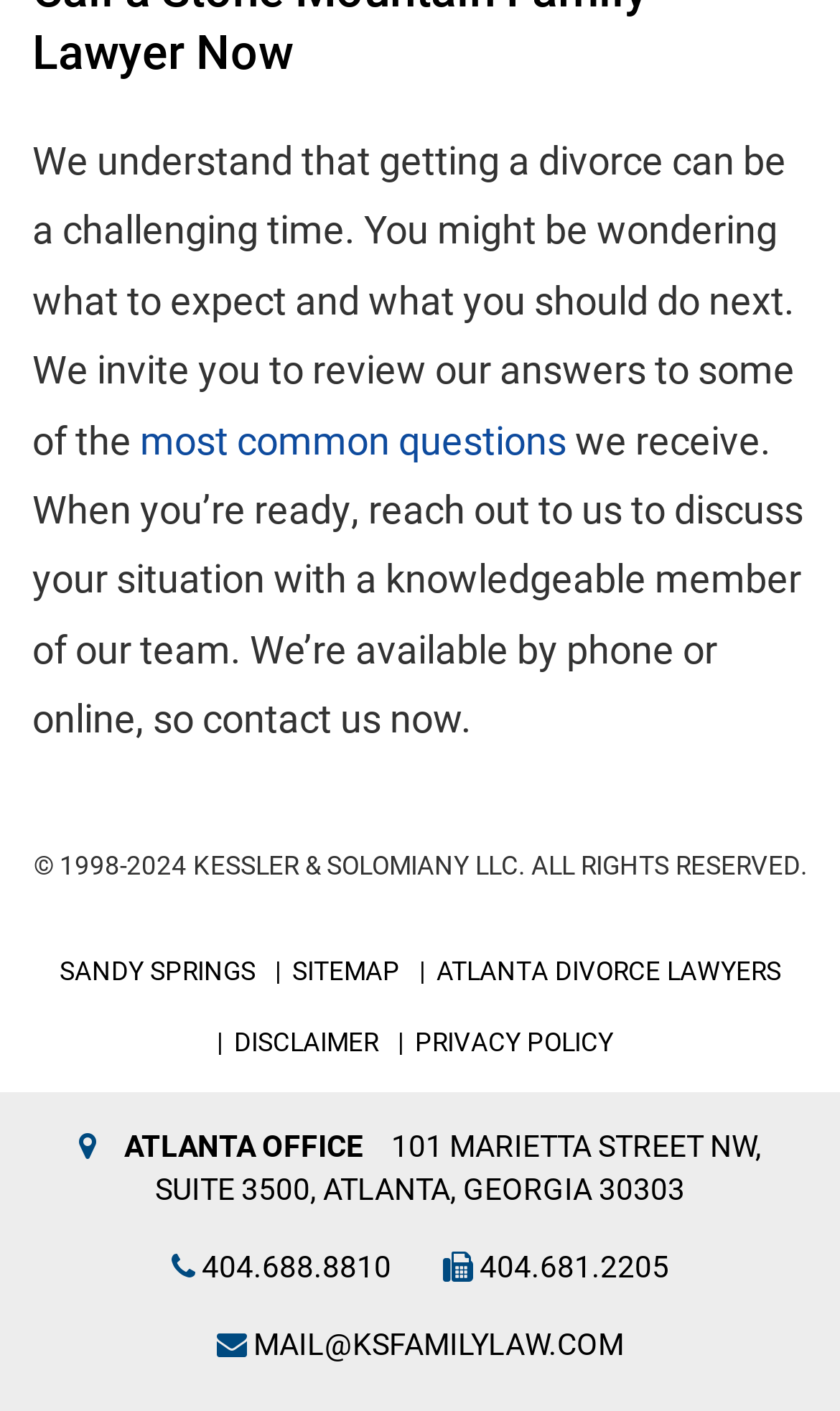What is the address of the Atlanta office?
Look at the image and respond with a single word or a short phrase.

101 MARIETTA STREET NW, SUITE 3500, ATLANTA, GEORGIA 30303